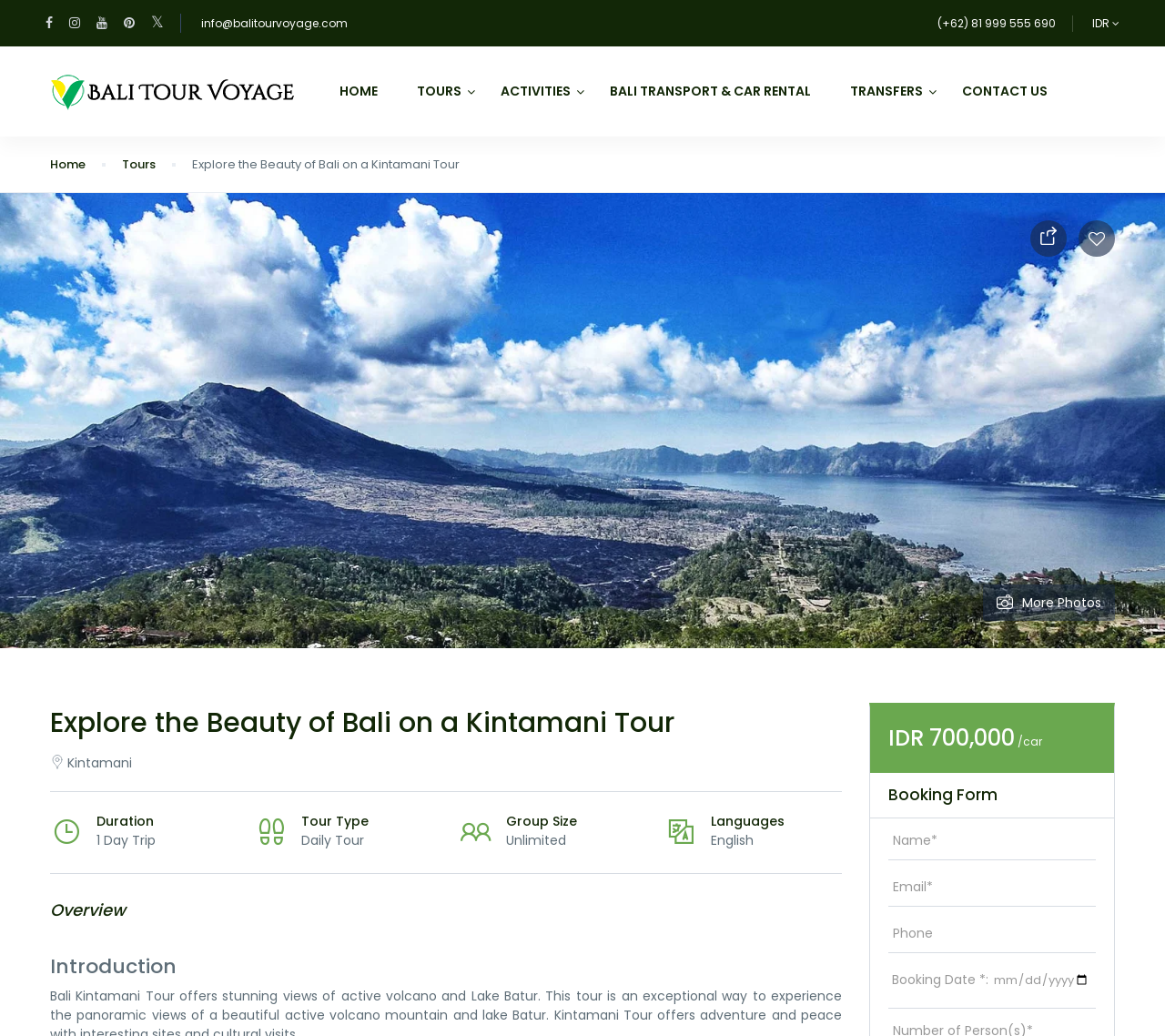Please locate the bounding box coordinates of the region I need to click to follow this instruction: "Fill in the Name field".

[0.762, 0.794, 0.941, 0.83]